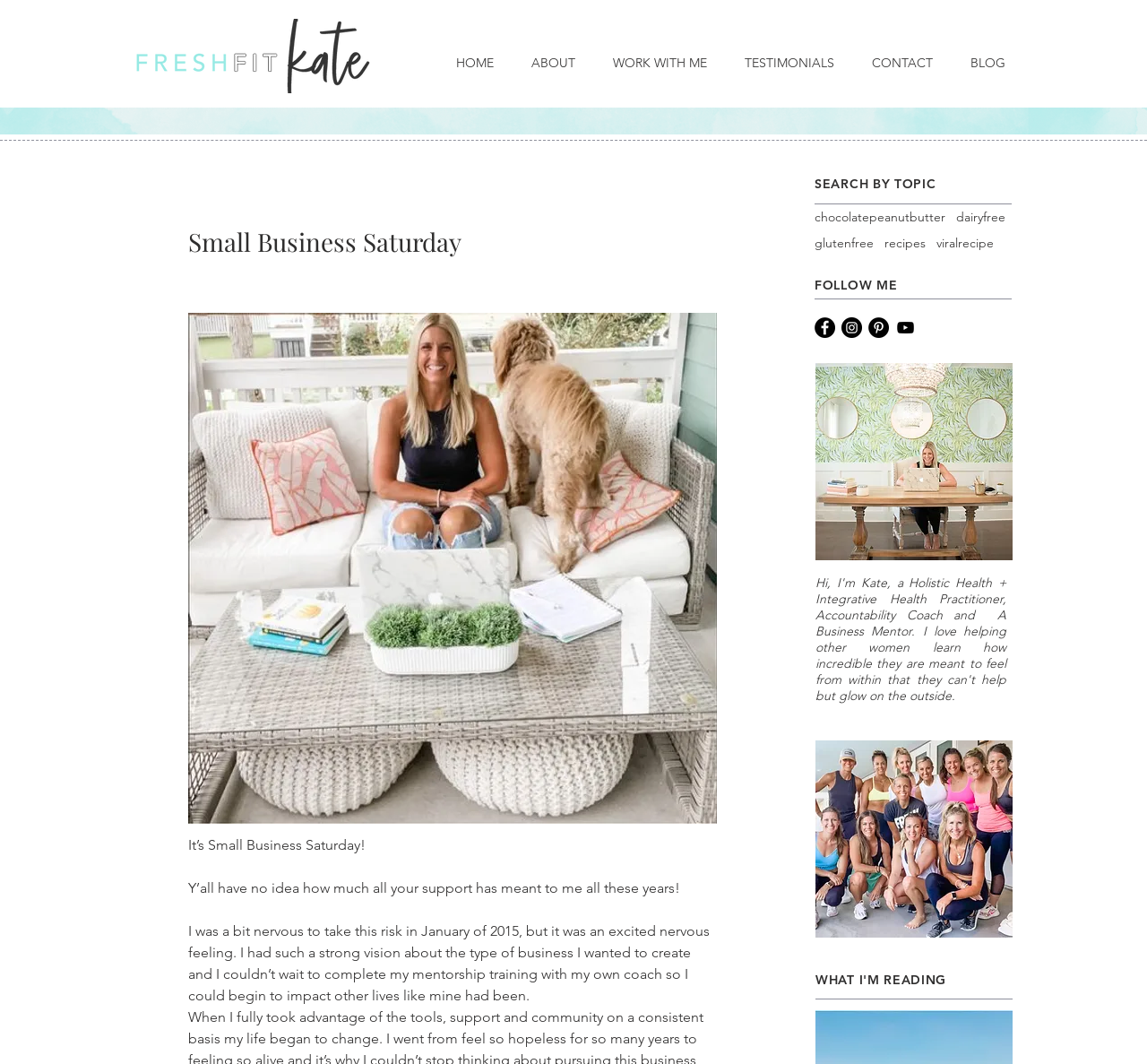Highlight the bounding box coordinates of the element you need to click to perform the following instruction: "Search by topic 'chocolatepeanutbutter'."

[0.71, 0.197, 0.824, 0.211]